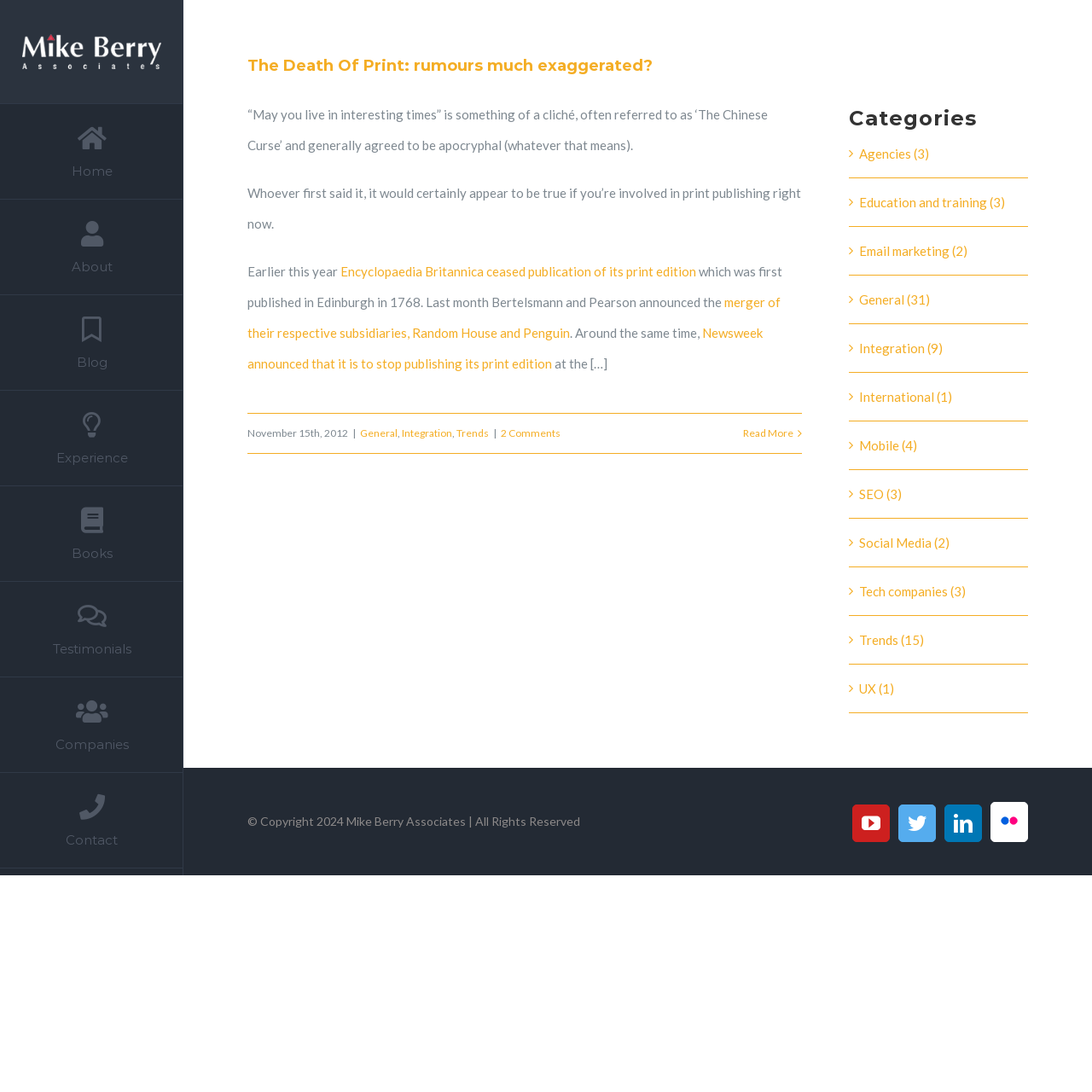Bounding box coordinates are to be given in the format (top-left x, top-left y, bottom-right x, bottom-right y). All values must be floating point numbers between 0 and 1. Provide the bounding box coordinate for the UI element described as: Testimonials

[0.0, 0.533, 0.168, 0.62]